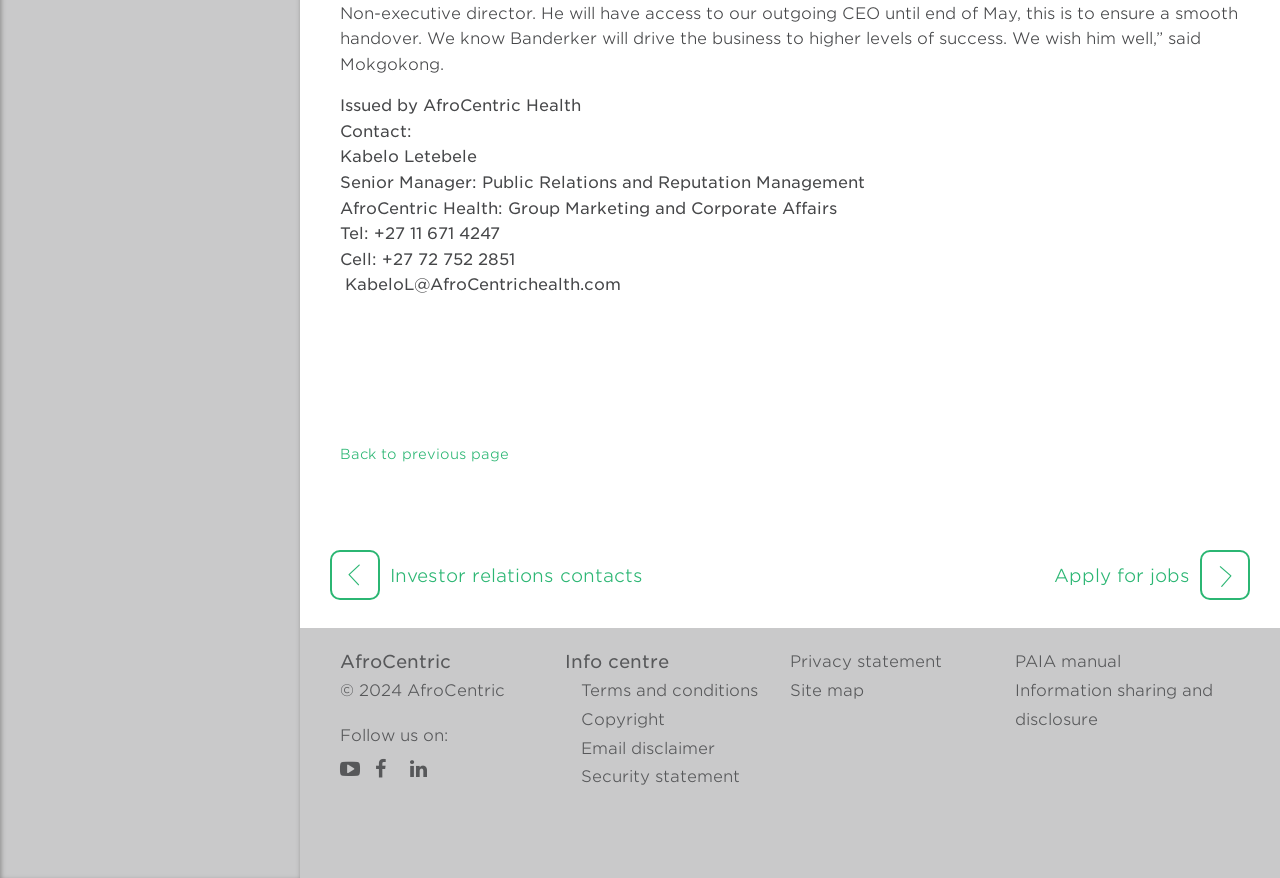Who is the Senior Manager of Public Relations and Reputation Management?
Answer the question with a single word or phrase by looking at the picture.

Kabelo Letebele